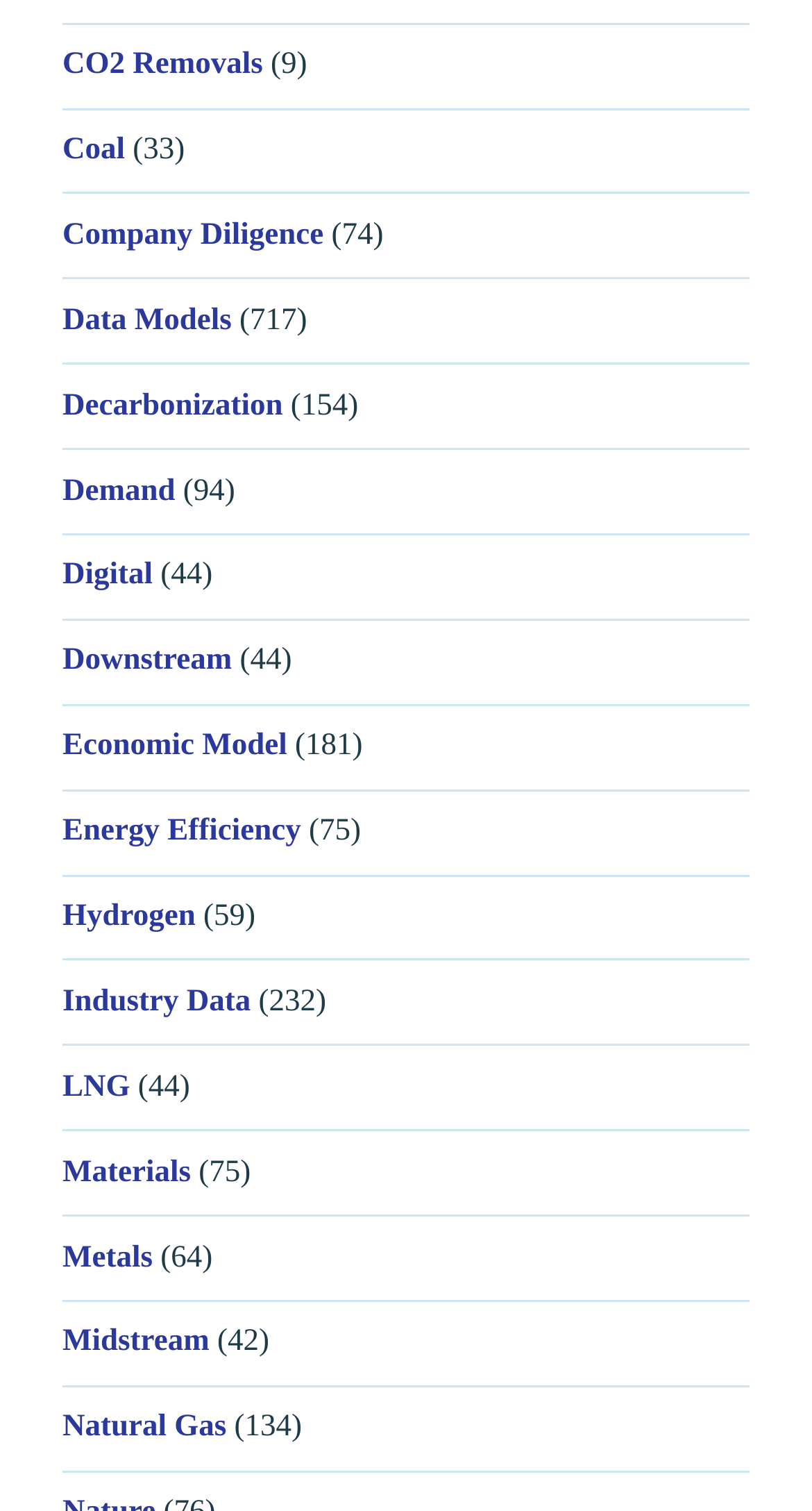Return the bounding box coordinates of the UI element that corresponds to this description: "Data Models". The coordinates must be given as four float numbers in the range of 0 and 1, [left, top, right, bottom].

[0.077, 0.201, 0.285, 0.223]